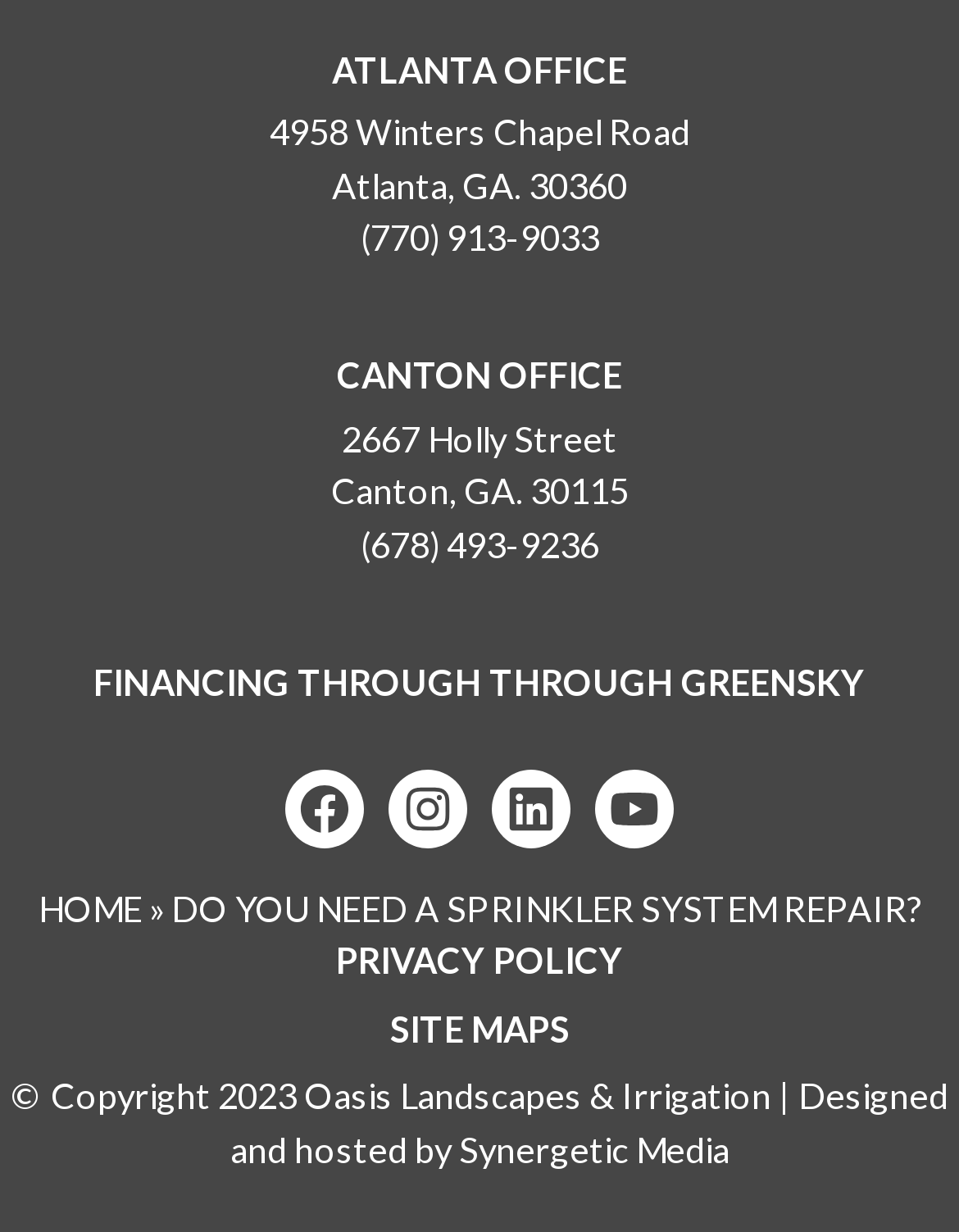Indicate the bounding box coordinates of the element that must be clicked to execute the instruction: "visit Atlanta office". The coordinates should be given as four float numbers between 0 and 1, i.e., [left, top, right, bottom].

[0.346, 0.039, 0.654, 0.073]